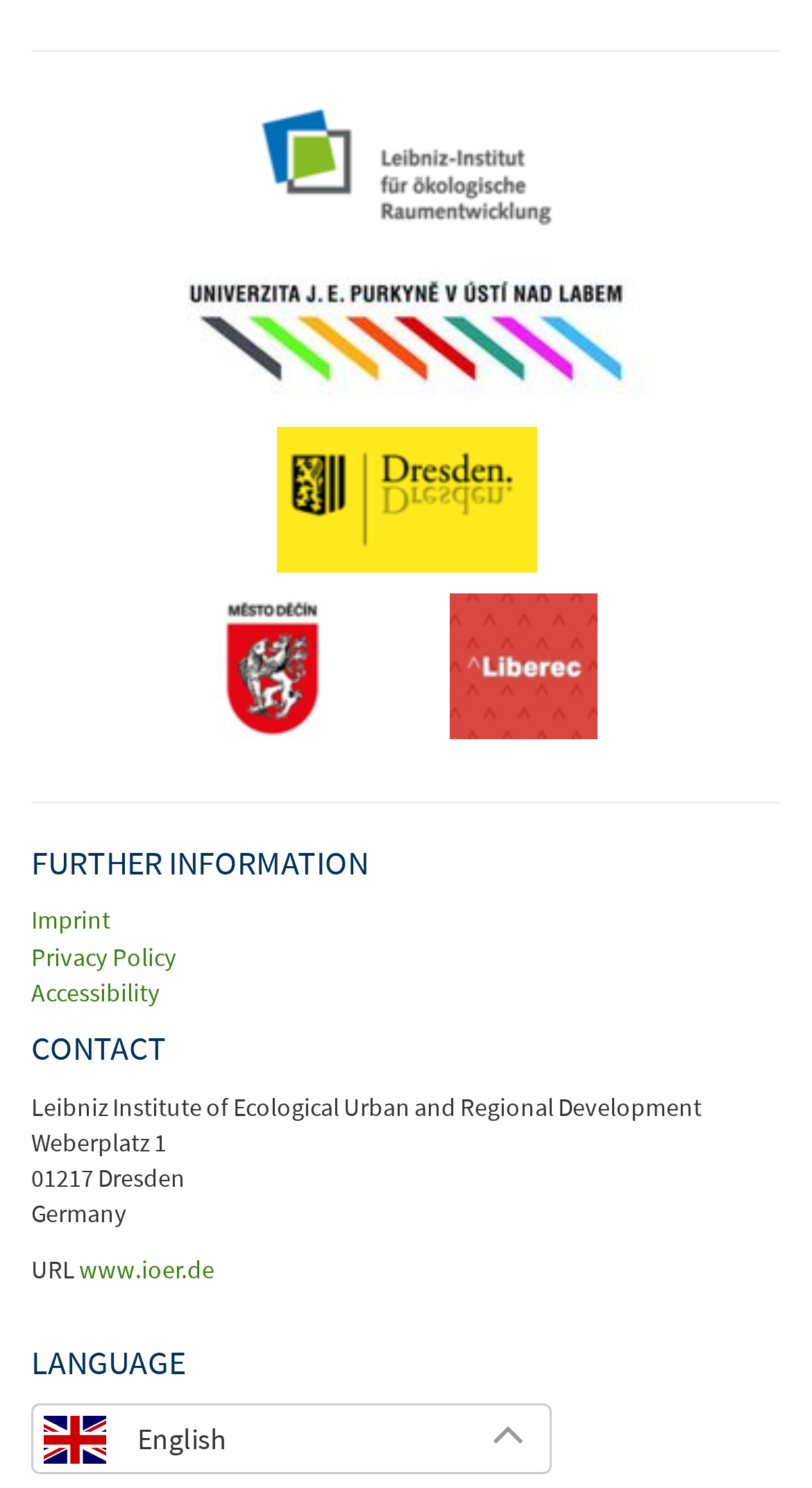What is the address of the Leibniz Institute?
Could you please answer the question thoroughly and with as much detail as possible?

The address is mentioned in the 'CONTACT' section, which includes the street address 'Weberplatz 1', postal code '01217', city 'Dresden', and country 'Germany'.